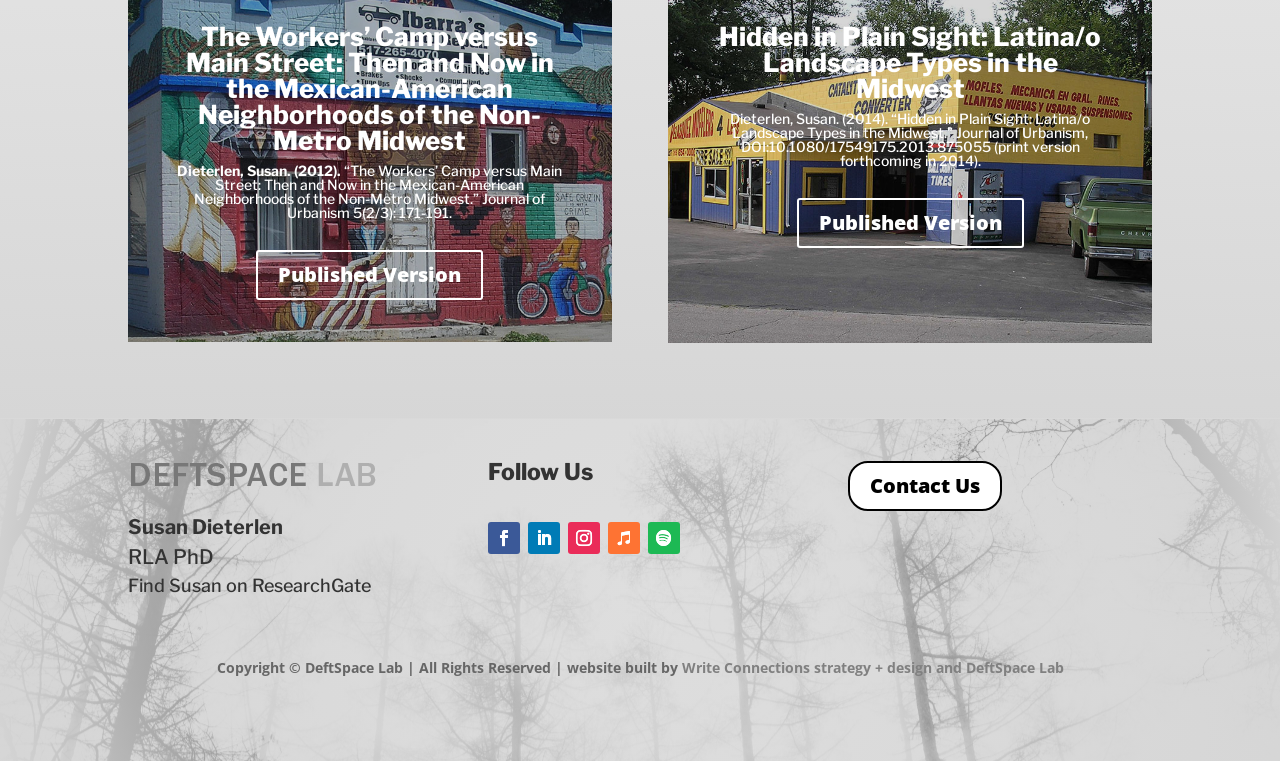Identify the bounding box coordinates of the section to be clicked to complete the task described by the following instruction: "Explore the 'CRUX' link". The coordinates should be four float numbers between 0 and 1, formatted as [left, top, right, bottom].

None